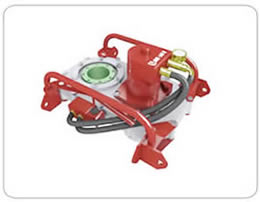Provide an in-depth description of the image.

The image depicts a hydraulic torque motor, an essential component used in the installation of screw piles. This device is designed to effectively rotate the hollow shaft, allowing the lead section of the screw pile to be drilled into the ground. The motor features a robust structure with vibrant red components, showcasing its durability and reliability under intensive operational conditions. Its design includes multiple hydraulic connections for optimal performance, enabling it to handle heavy loads up to 750 kN ULS. This technology is integral to modern foundation engineering, facilitating the efficient and precise installation of screw piles for various construction applications.